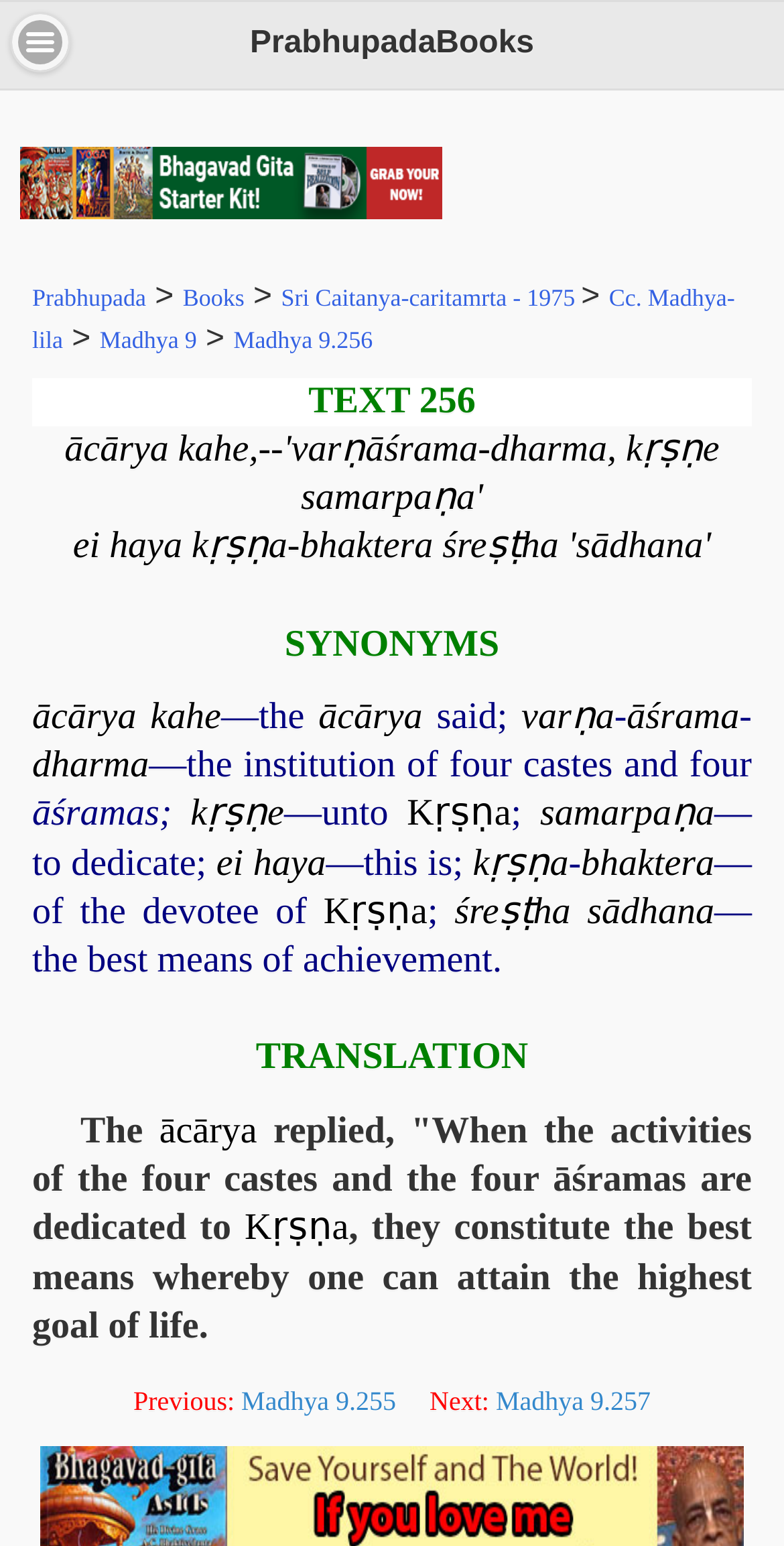Given the content of the image, can you provide a detailed answer to the question?
What is the next verse?

The next verse can be found by looking at the link 'Next: Madhya 9.257' which is located at the bottom of the webpage, indicating that the next verse is Madhya 9.257.